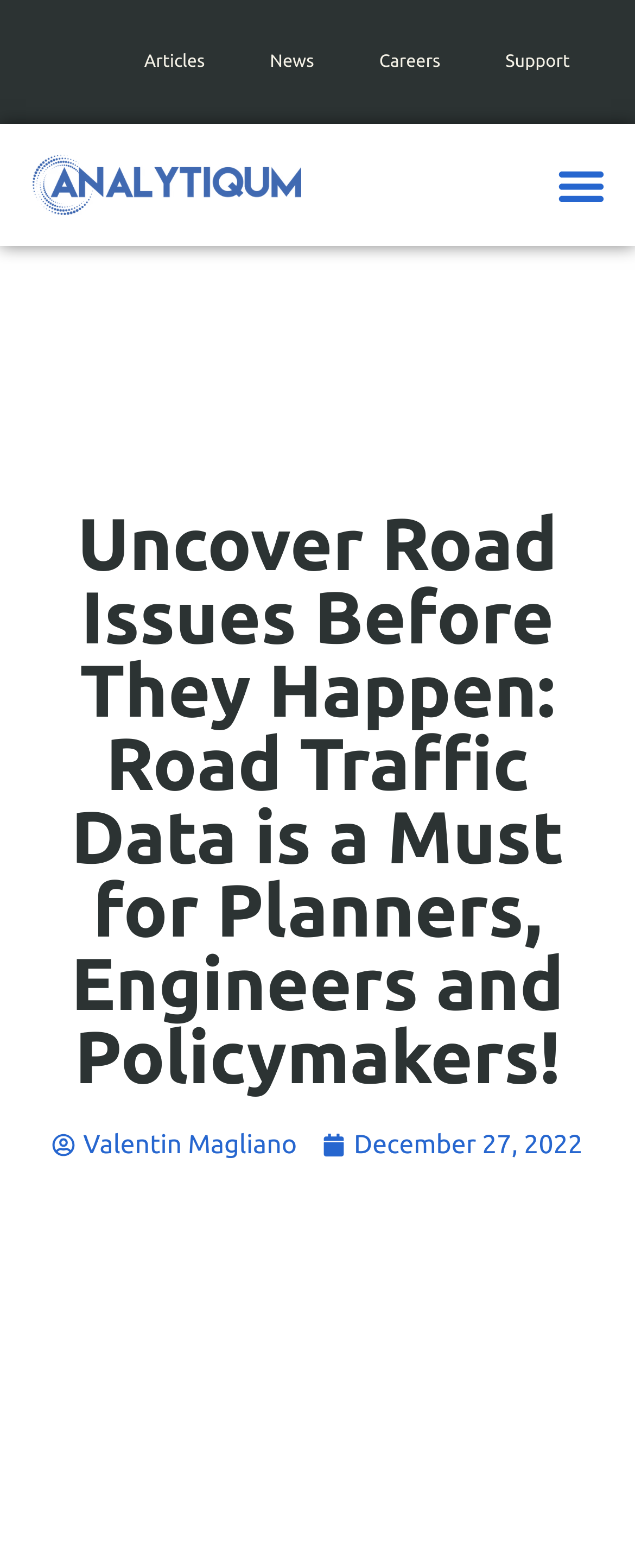Locate and generate the text content of the webpage's heading.

Uncover Road Issues Before They Happen: Road Traffic Data is a Must for Planners, Engineers and Policymakers!